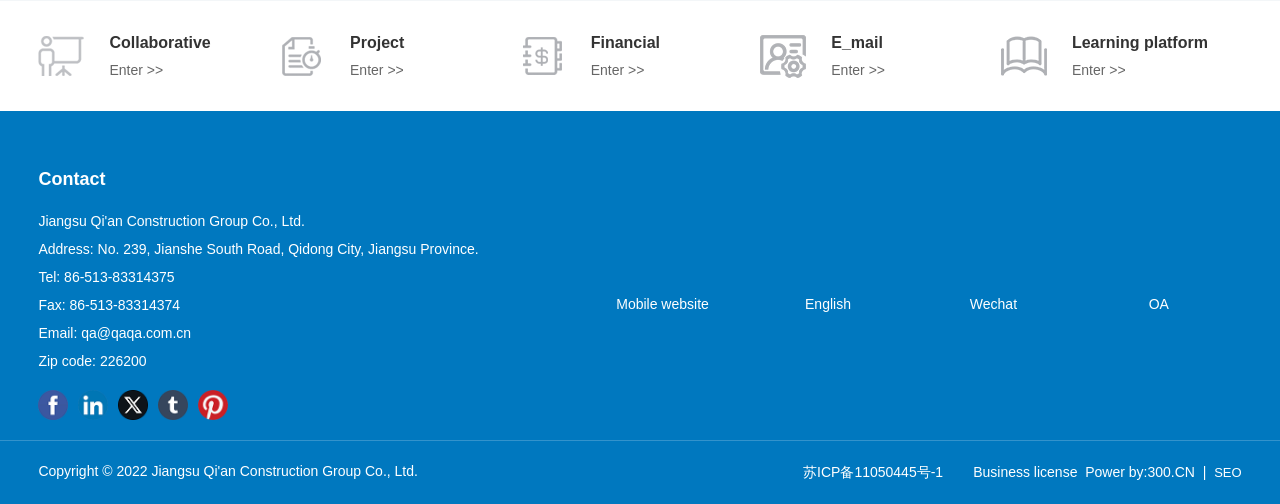Using the given element description, provide the bounding box coordinates (top-left x, top-left y, bottom-right x, bottom-right y) for the corresponding UI element in the screenshot: Power by:300.

[0.848, 0.921, 0.918, 0.953]